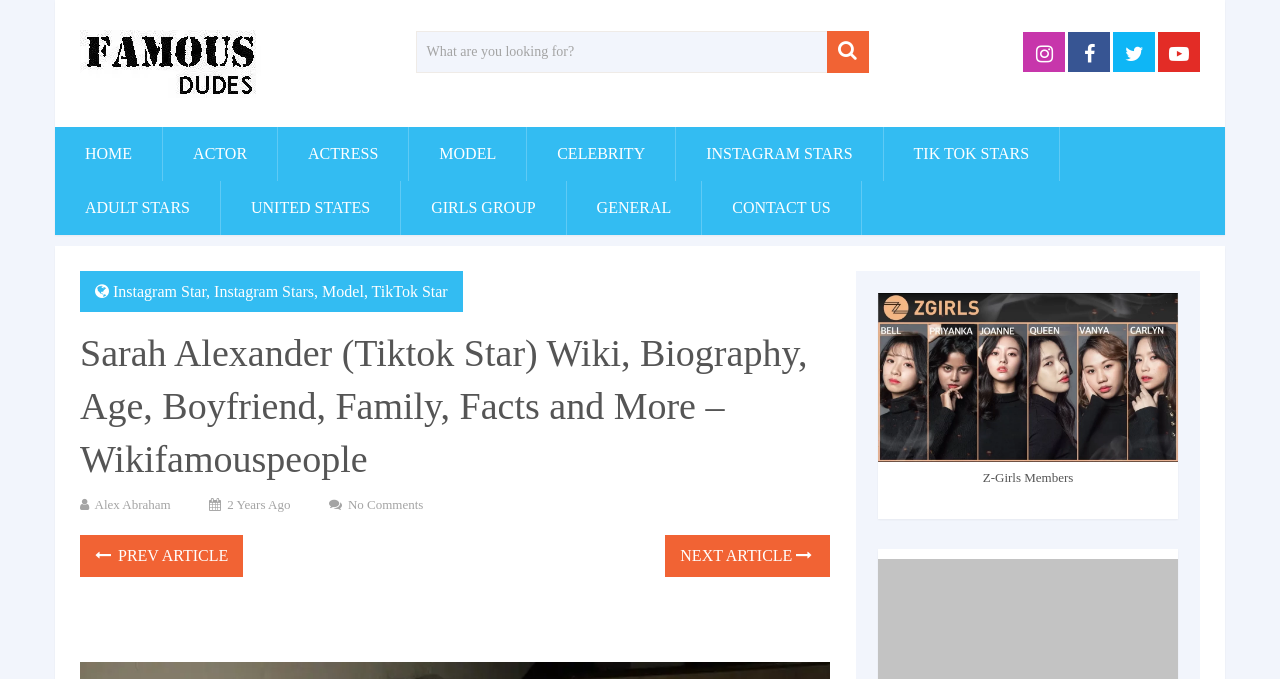Please provide a short answer using a single word or phrase for the question:
What is the name of the TikTok star?

Sarah Alexander